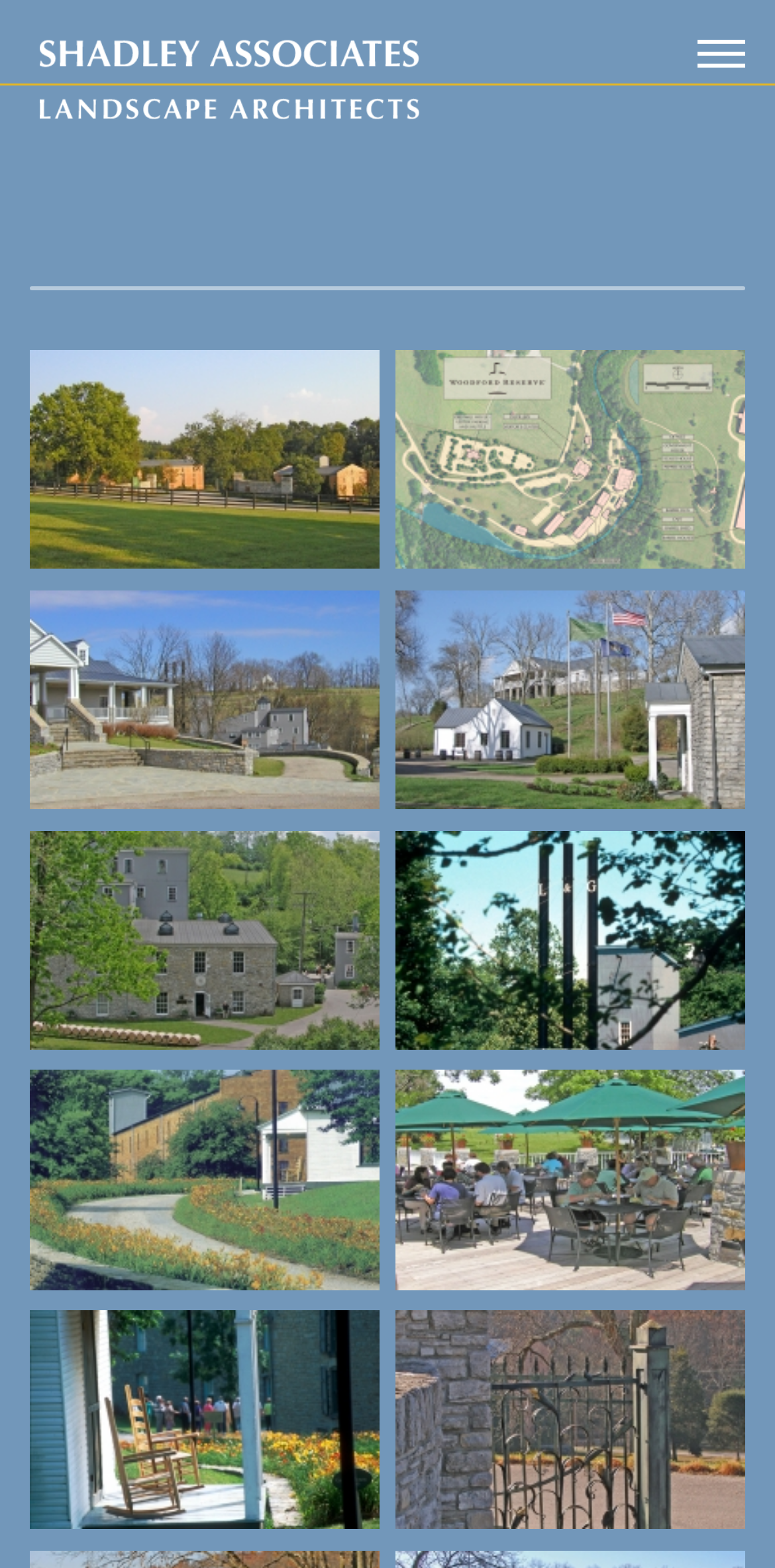Please locate the bounding box coordinates of the element that should be clicked to complete the given instruction: "Check 'CONTACT DETAILS'".

None